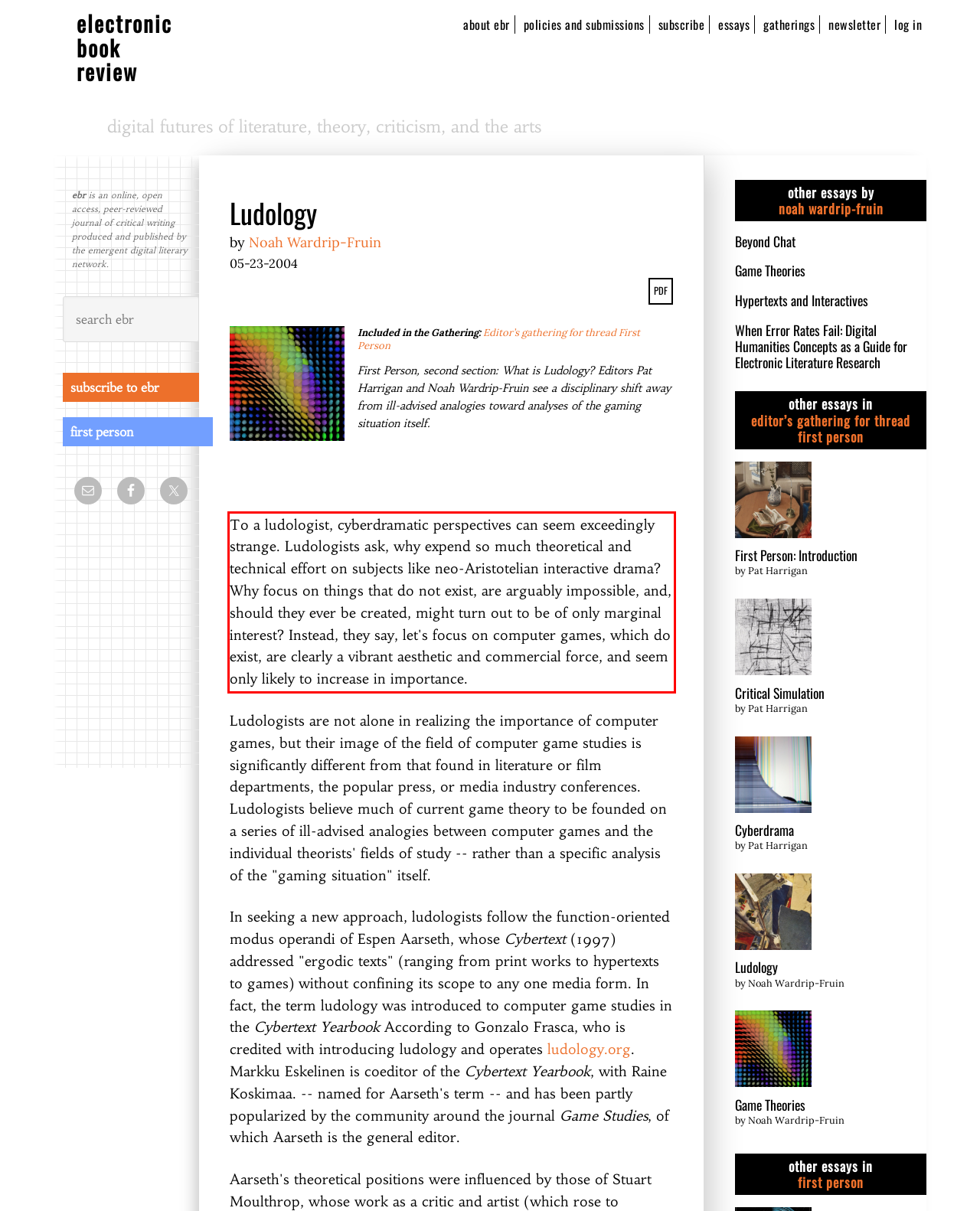Analyze the red bounding box in the provided webpage screenshot and generate the text content contained within.

To a ludologist, cyberdramatic perspectives can seem exceedingly strange. Ludologists ask, why expend so much theoretical and technical effort on subjects like neo-Aristotelian interactive drama? Why focus on things that do not exist, are arguably impossible, and, should they ever be created, might turn out to be of only marginal interest? Instead, they say, let's focus on computer games, which do exist, are clearly a vibrant aesthetic and commercial force, and seem only likely to increase in importance.